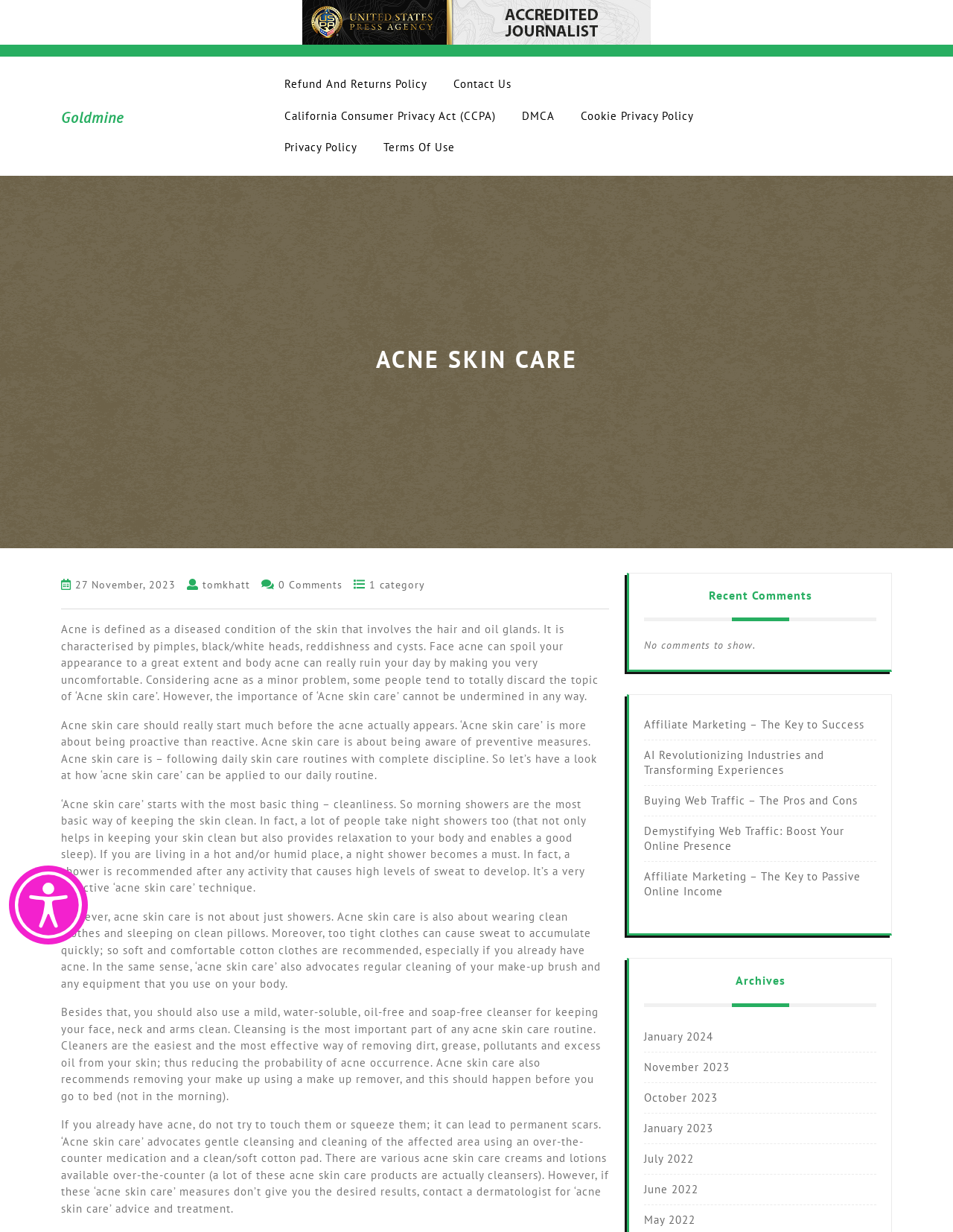Please identify the coordinates of the bounding box that should be clicked to fulfill this instruction: "Click the 'USPA NEWS' link".

[0.317, 0.011, 0.683, 0.023]